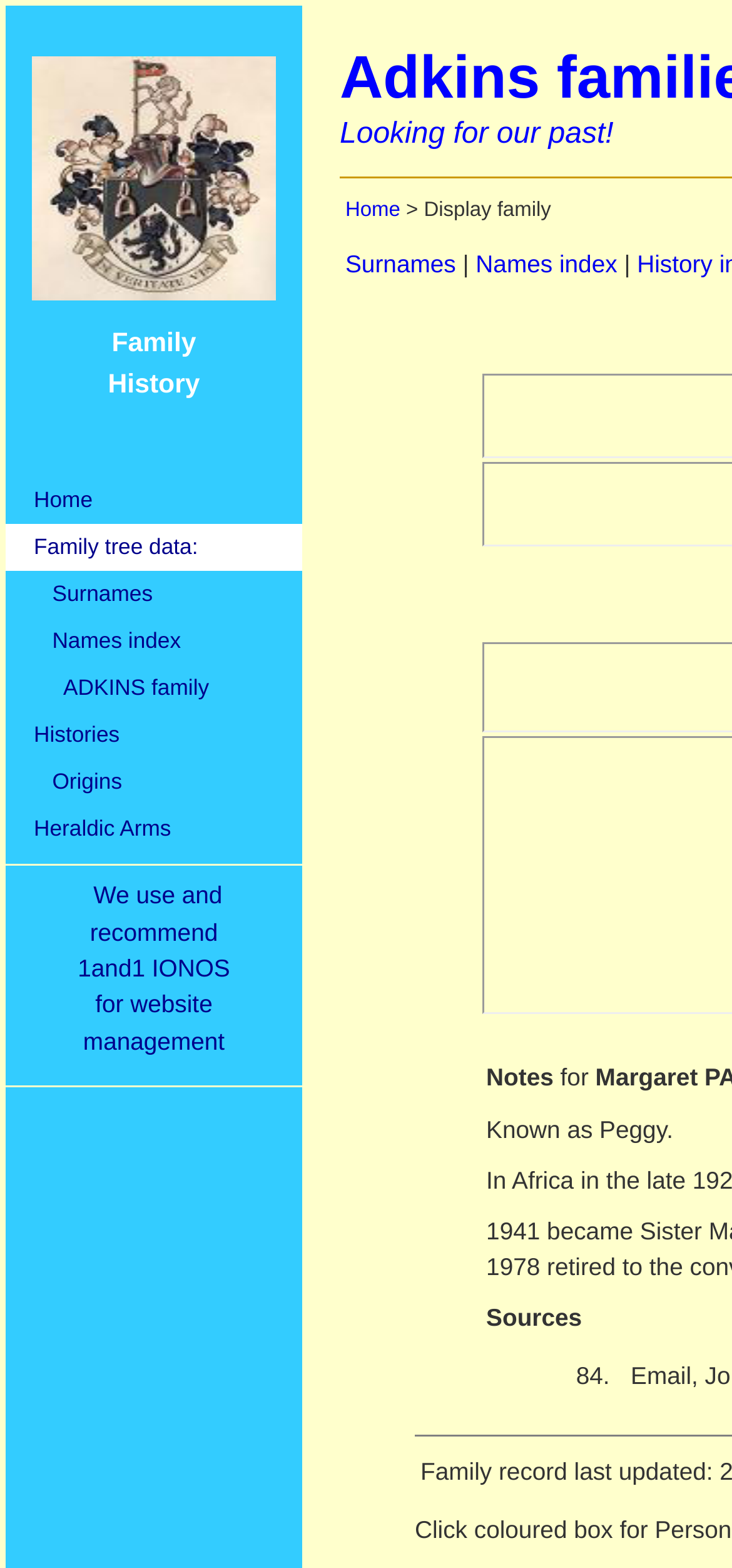Determine the bounding box coordinates for the clickable element required to fulfill the instruction: "Read Histories". Provide the coordinates as four float numbers between 0 and 1, i.e., [left, top, right, bottom].

[0.008, 0.454, 0.413, 0.484]